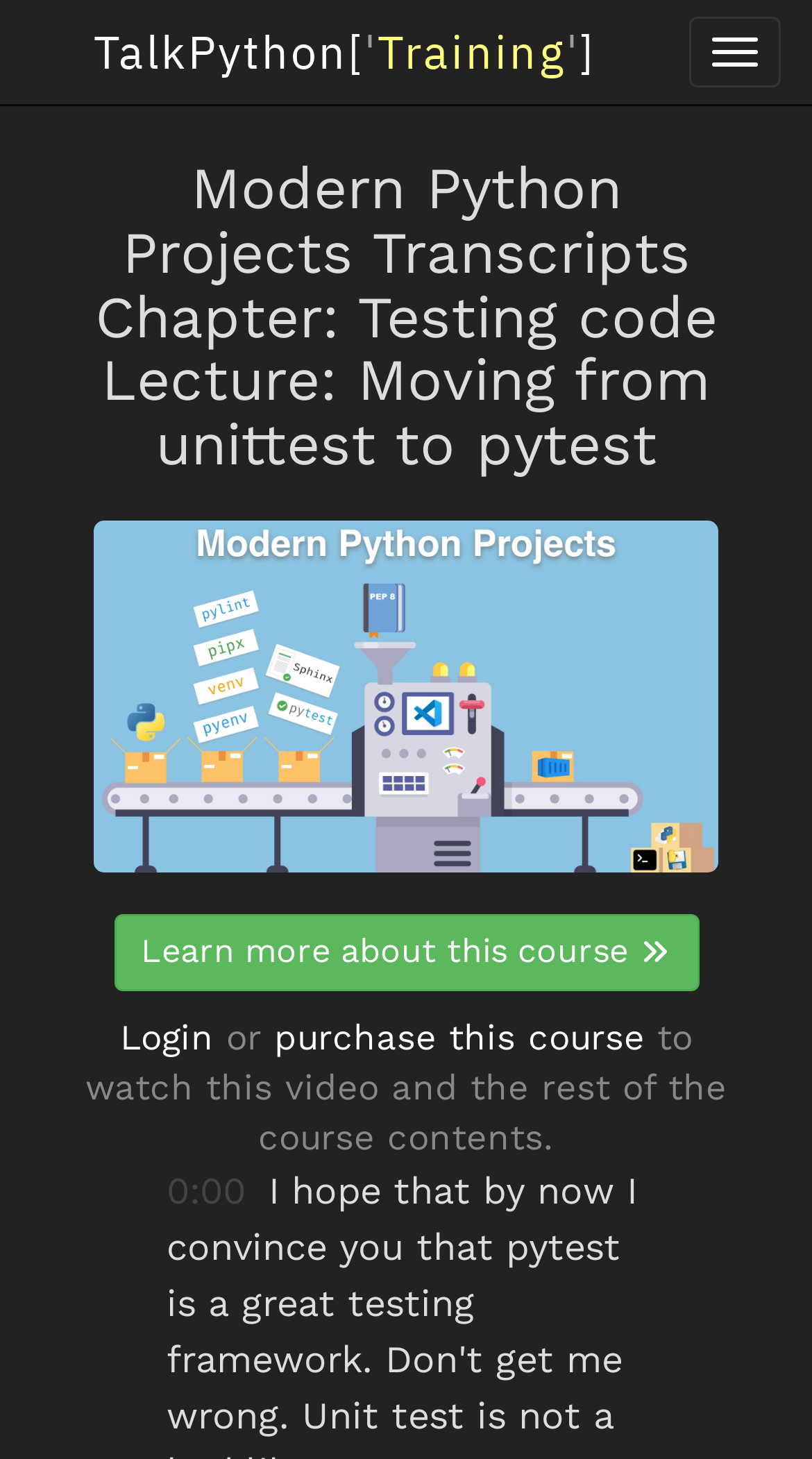Write a detailed summary of the webpage, including text, images, and layout.

The webpage appears to be a course page for "Modern Python Projects" from Talk Python Training. At the top, there is a navigation button labeled "Toggle navigation" on the right side, and two links on the left side, one being the logo and the other being the text "TalkPython[Training]". 

Below the top navigation, there is a heading that reads "Modern Python Projects Transcripts Chapter: Testing code Lecture: Moving from unittest to pytest", which takes up most of the width of the page. 

Underneath the heading, there is an image on the left side, accompanied by a link that says "Learn more about this course" on its right. Further to the right, there are two links, "Login" and "purchase this course", separated by a small text "or". 

Below these links, there is a paragraph of text that says "to watch this video and the rest of the course contents." On the same line, but more to the left, there is a timestamp "0:00".